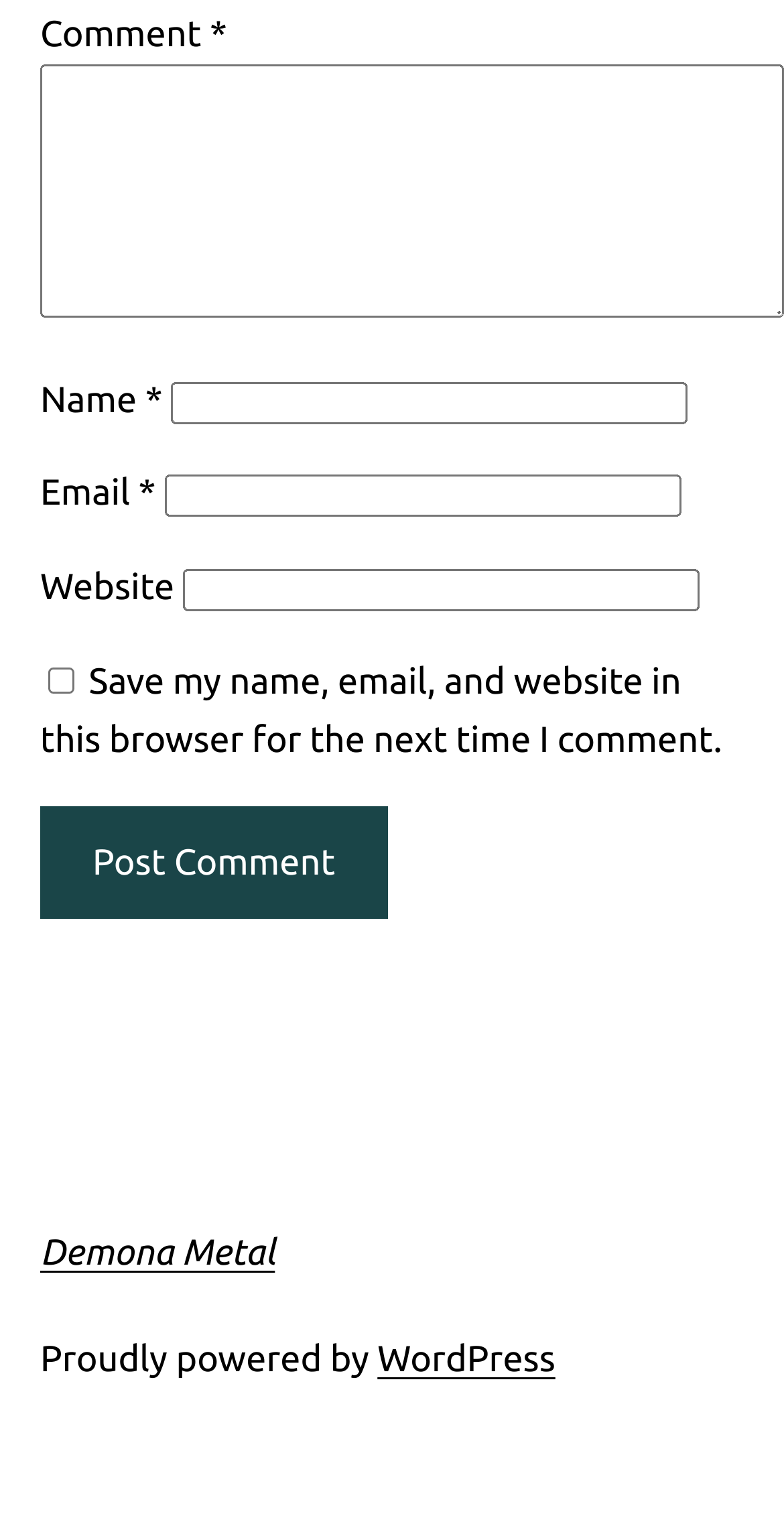What is the name of the platform powering the website?
Refer to the image and provide a concise answer in one word or phrase.

WordPress